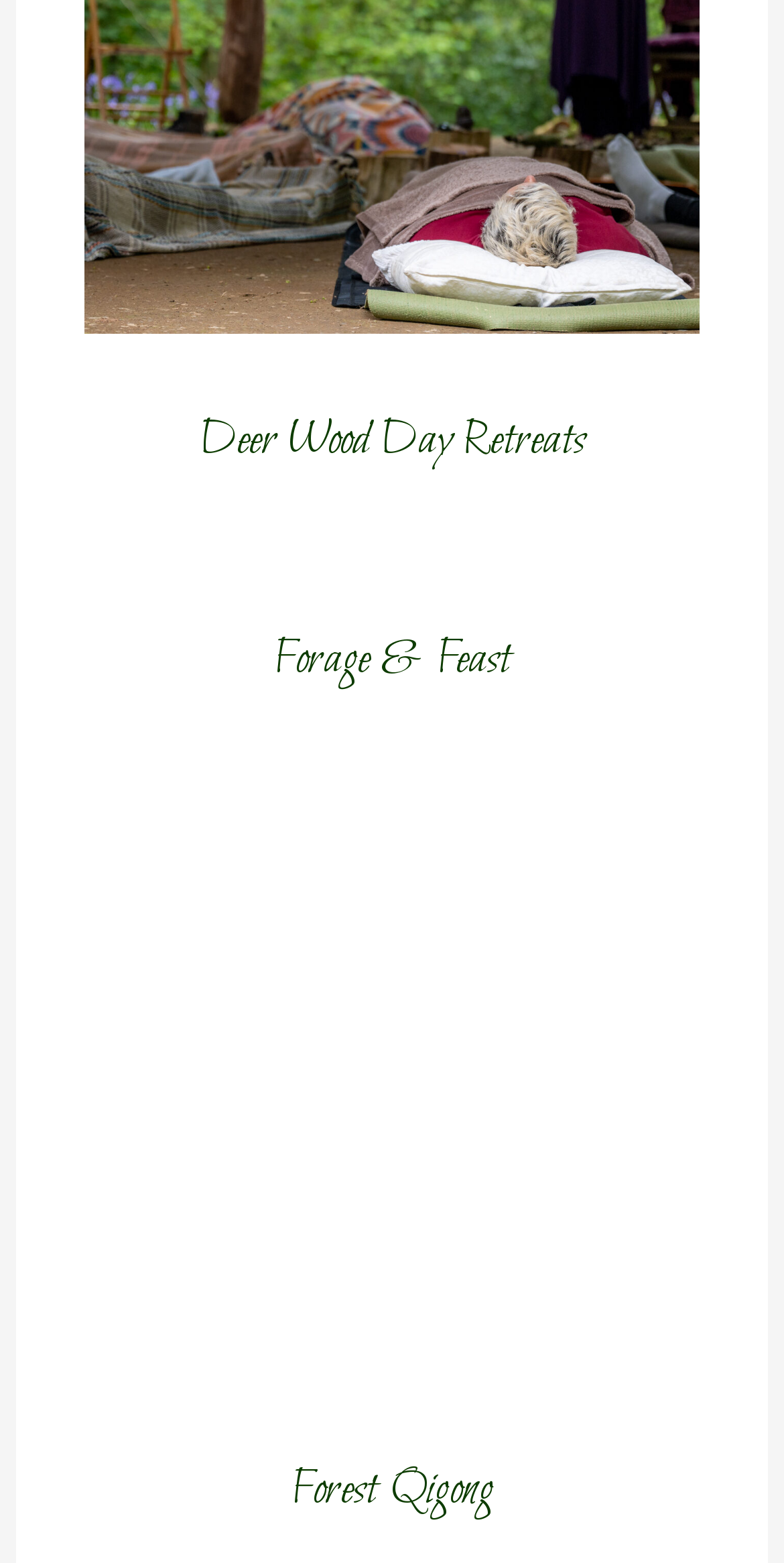Please find the bounding box for the UI component described as follows: "alt="Forest Qigong" title="Mark teaches"".

[0.109, 0.676, 0.891, 0.698]